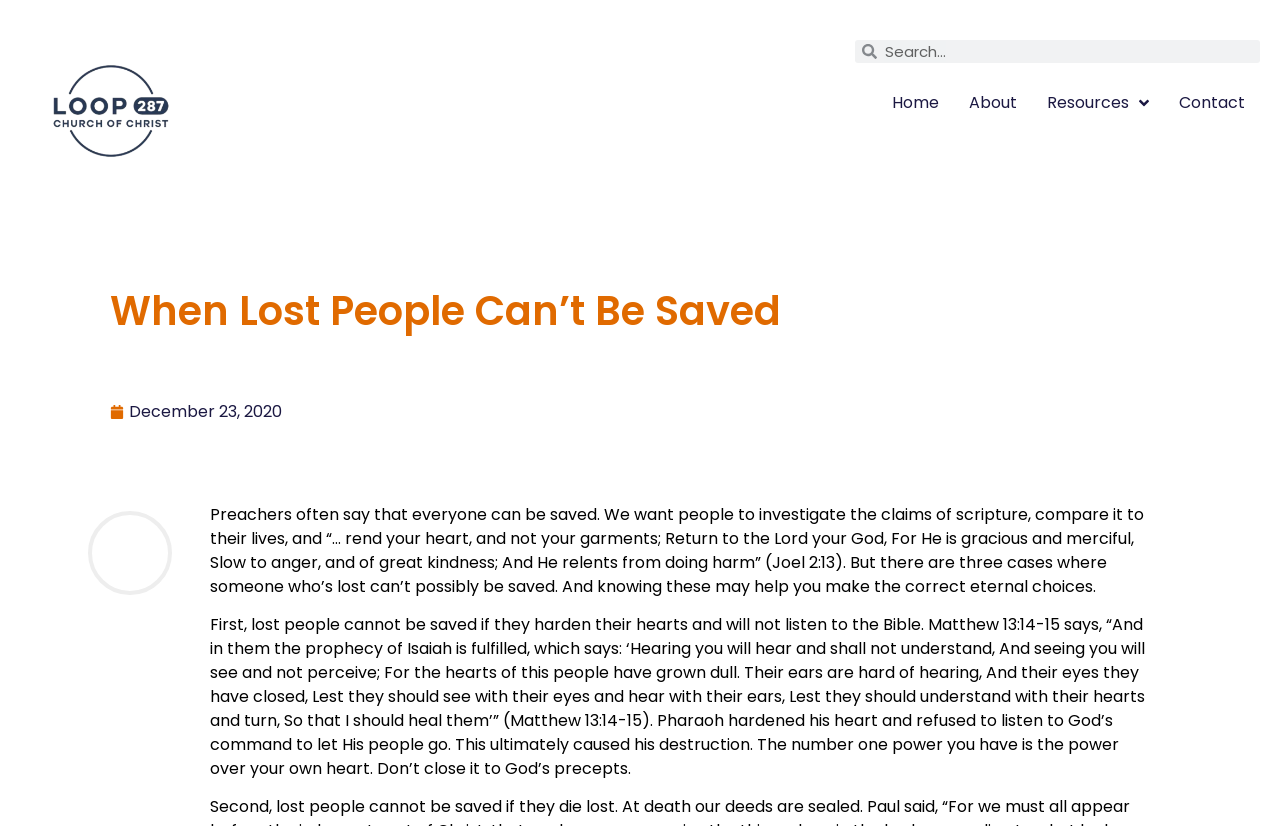Based on the element description Resources, identify the bounding box coordinates for the UI element. The coordinates should be in the format (top-left x, top-left y, bottom-right x, bottom-right y) and within the 0 to 1 range.

[0.806, 0.1, 0.909, 0.149]